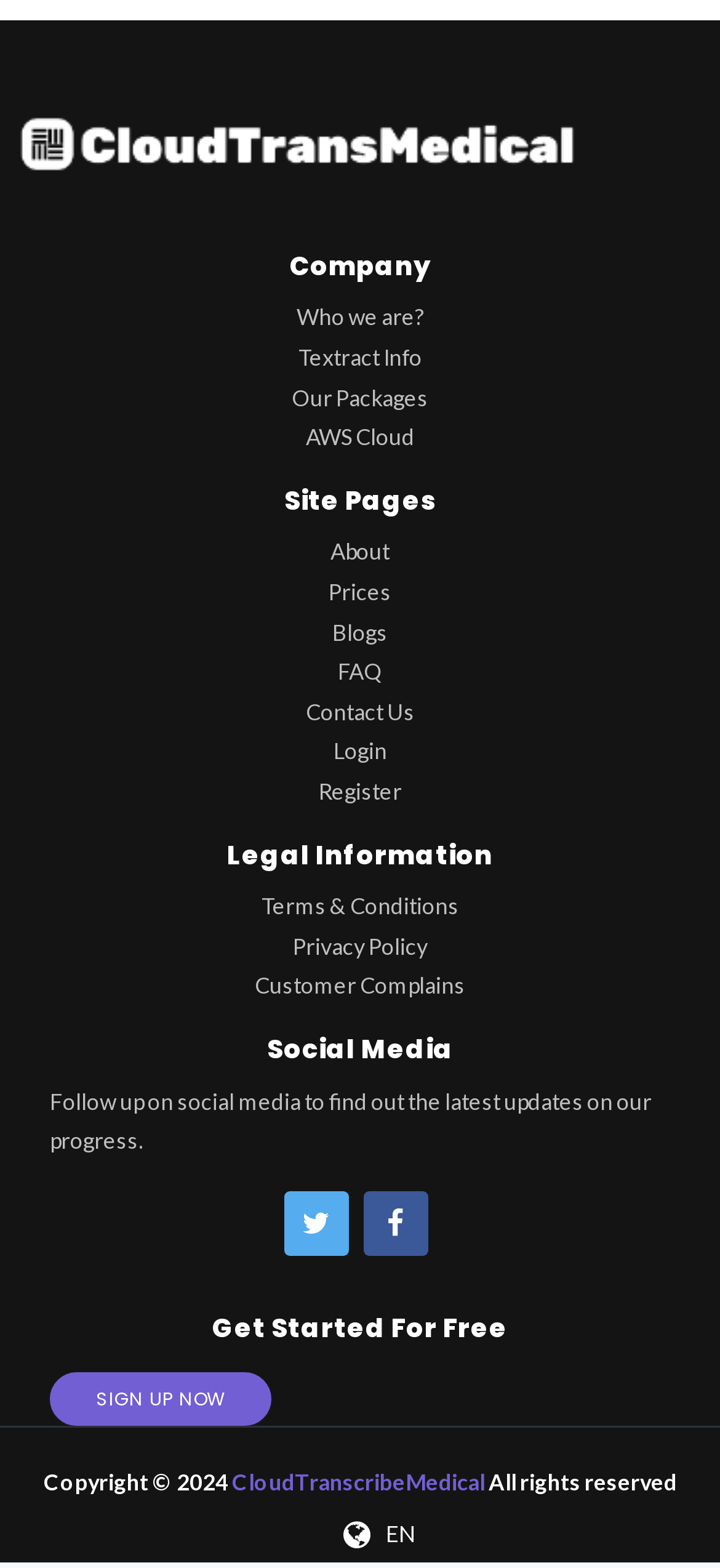Can you provide the bounding box coordinates for the element that should be clicked to implement the instruction: "Follow on social media"?

[0.394, 0.771, 0.496, 0.791]